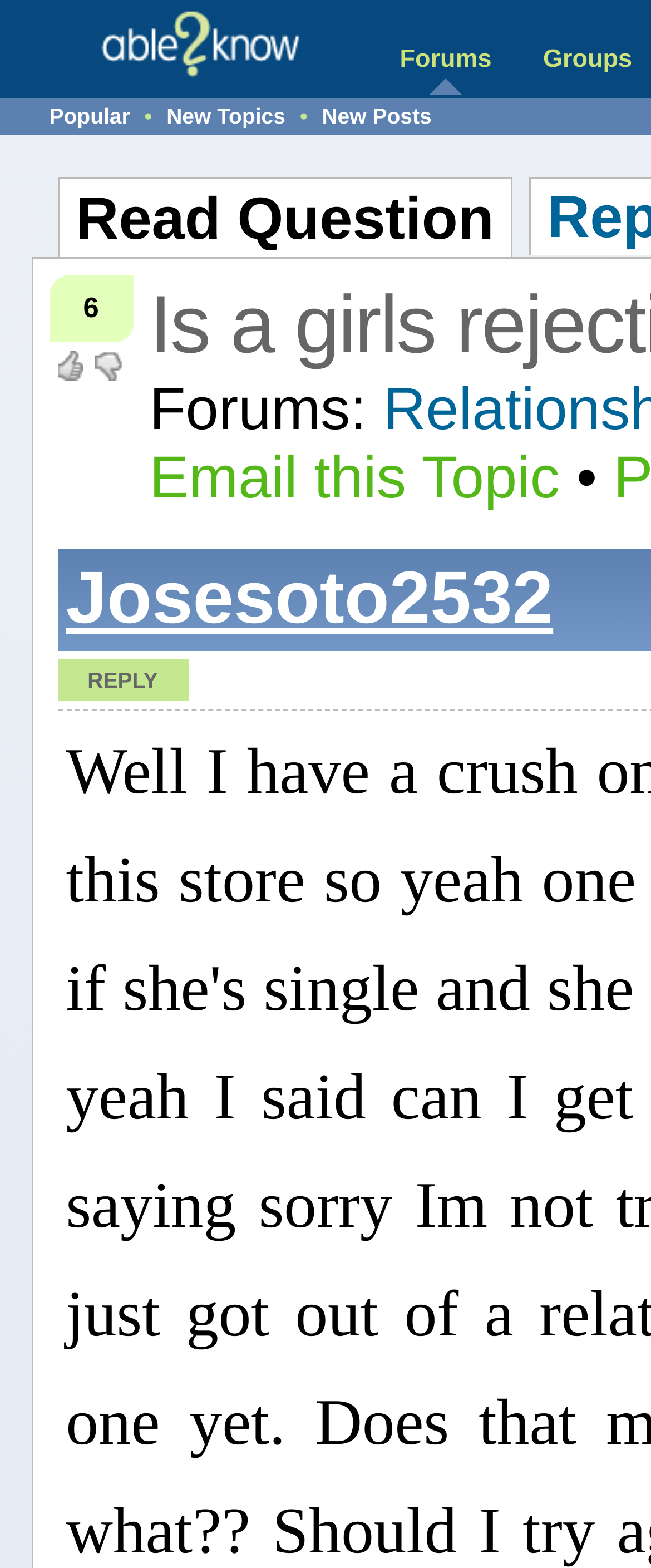Please provide a comprehensive response to the question below by analyzing the image: 
What is the purpose of the 'Reply' button?

The 'Reply' button is a generic element that allows users to respond to the topic. When clicked, it likely opens a text box or form where users can enter their response.